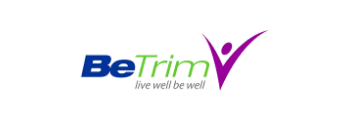Reply to the question below using a single word or brief phrase:
What is the name of the wellness program?

BeTrim